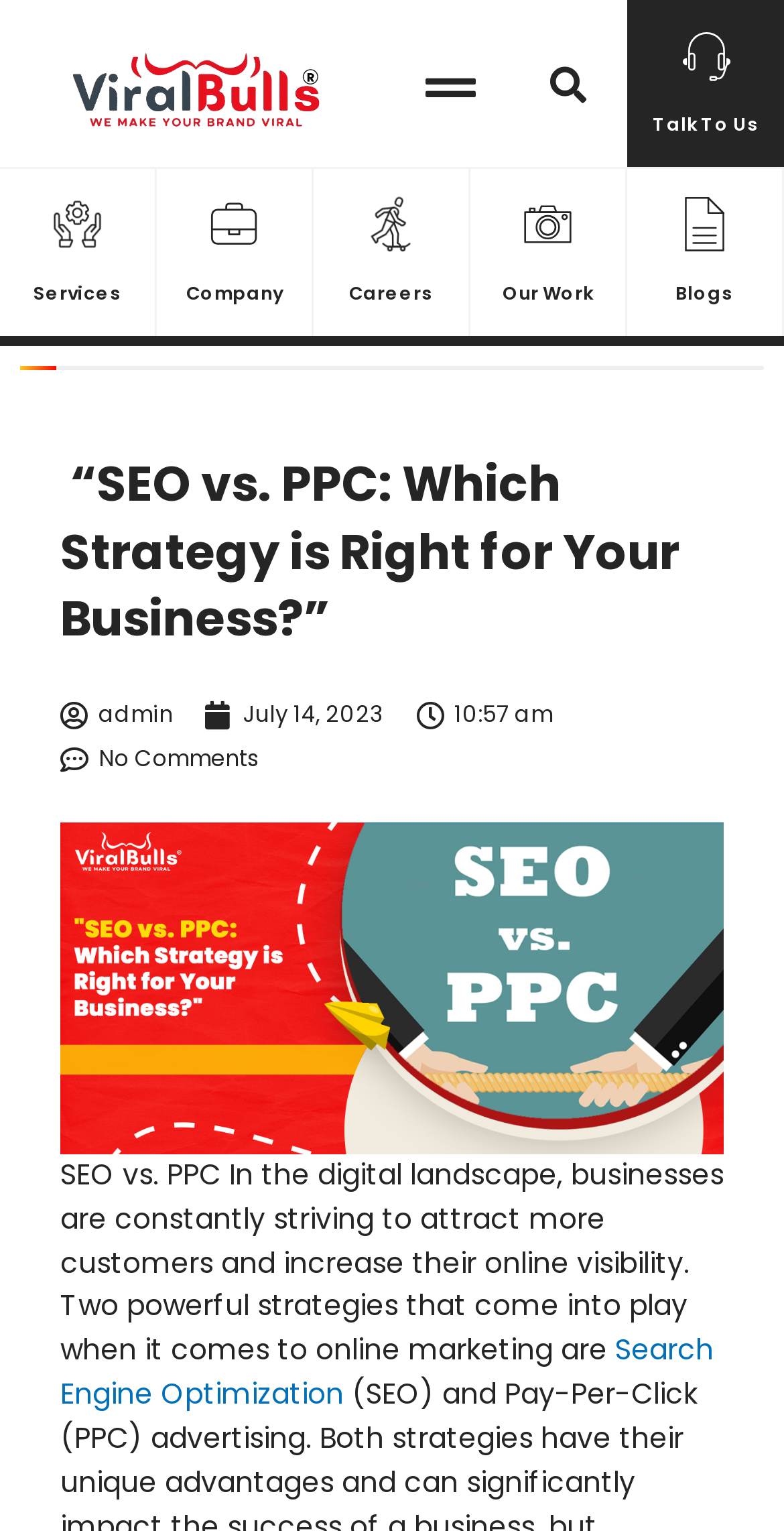What is the time of posting?
Refer to the screenshot and respond with a concise word or phrase.

10:57 am